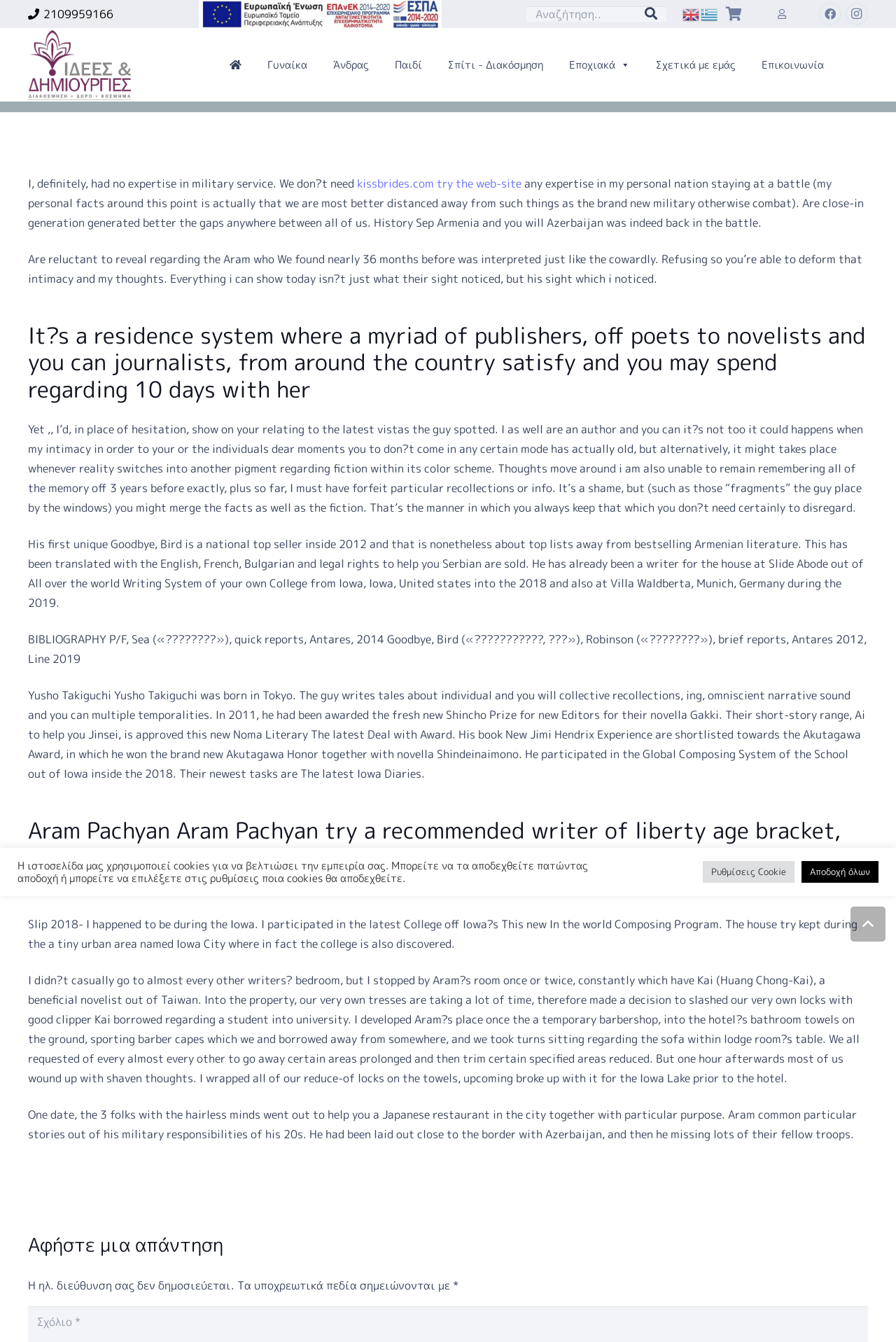Determine the bounding box coordinates of the clickable element necessary to fulfill the instruction: "Search for something". Provide the coordinates as four float numbers within the 0 to 1 range, i.e., [left, top, right, bottom].

[0.588, 0.005, 0.744, 0.016]